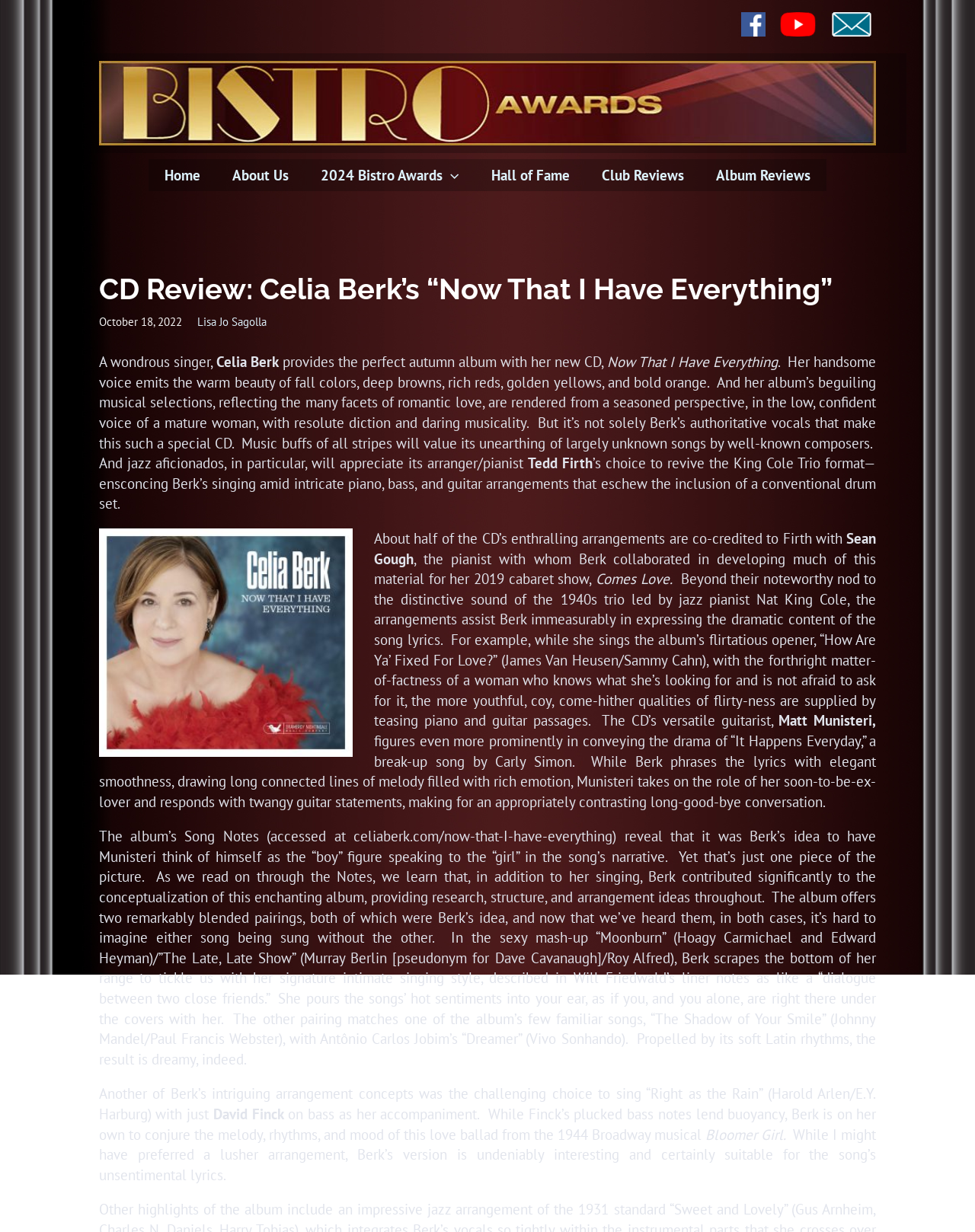Given the description For Sale, predict the bounding box coordinates of the UI element. Ensure the coordinates are in the format (top-left x, top-left y, bottom-right x, bottom-right y) and all values are between 0 and 1.

None